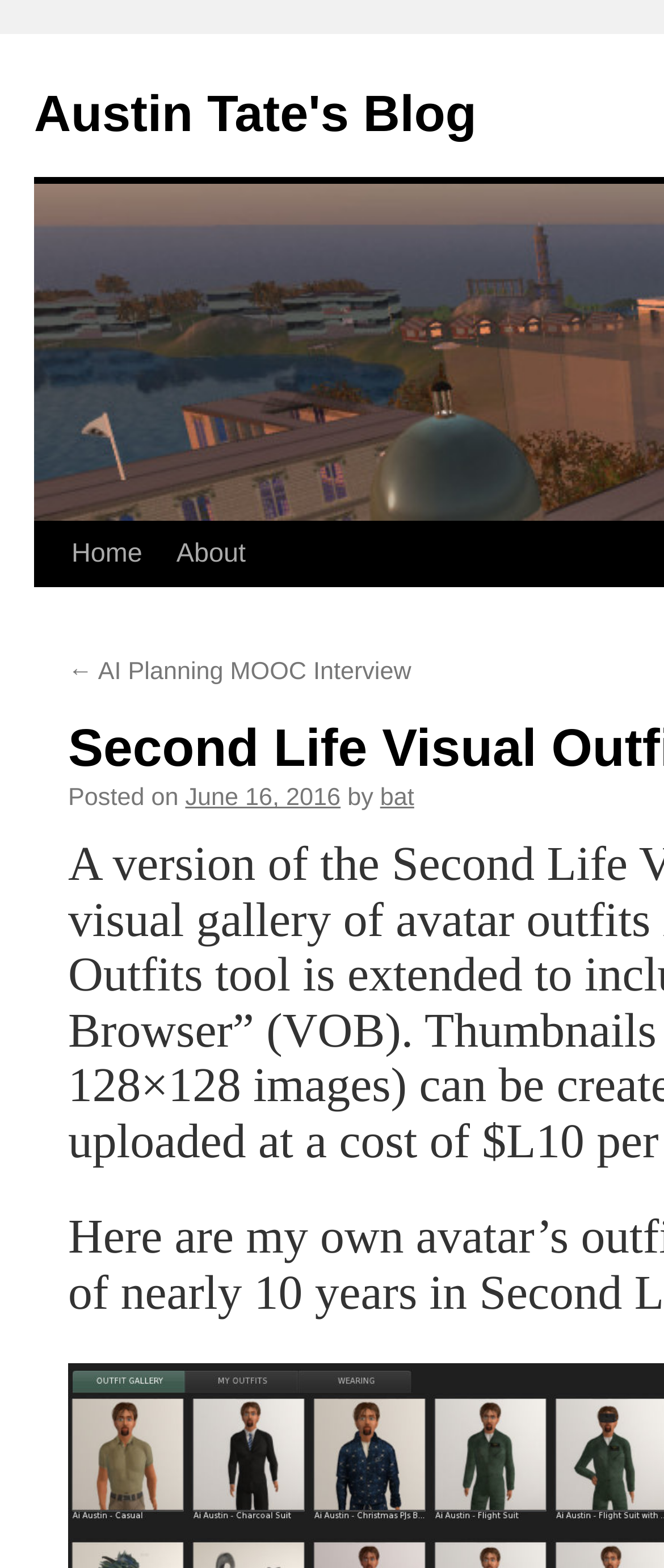Identify the coordinates of the bounding box for the element described below: "Skip to content". Return the coordinates as four float numbers between 0 and 1: [left, top, right, bottom].

[0.049, 0.332, 0.1, 0.456]